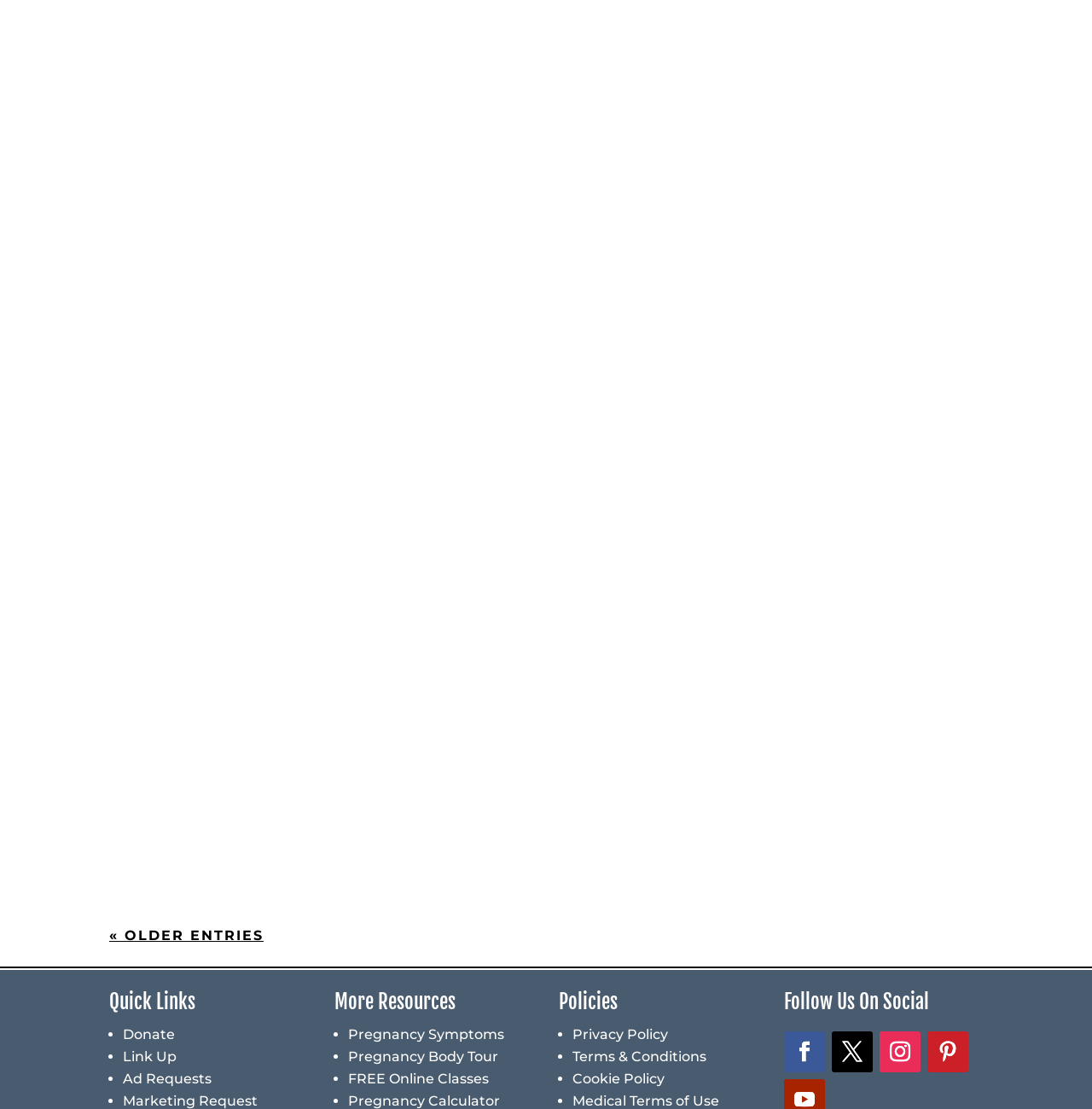Respond with a single word or phrase to the following question:
What are the social media platforms listed?

Facebook, Twitter, Instagram, LinkedIn